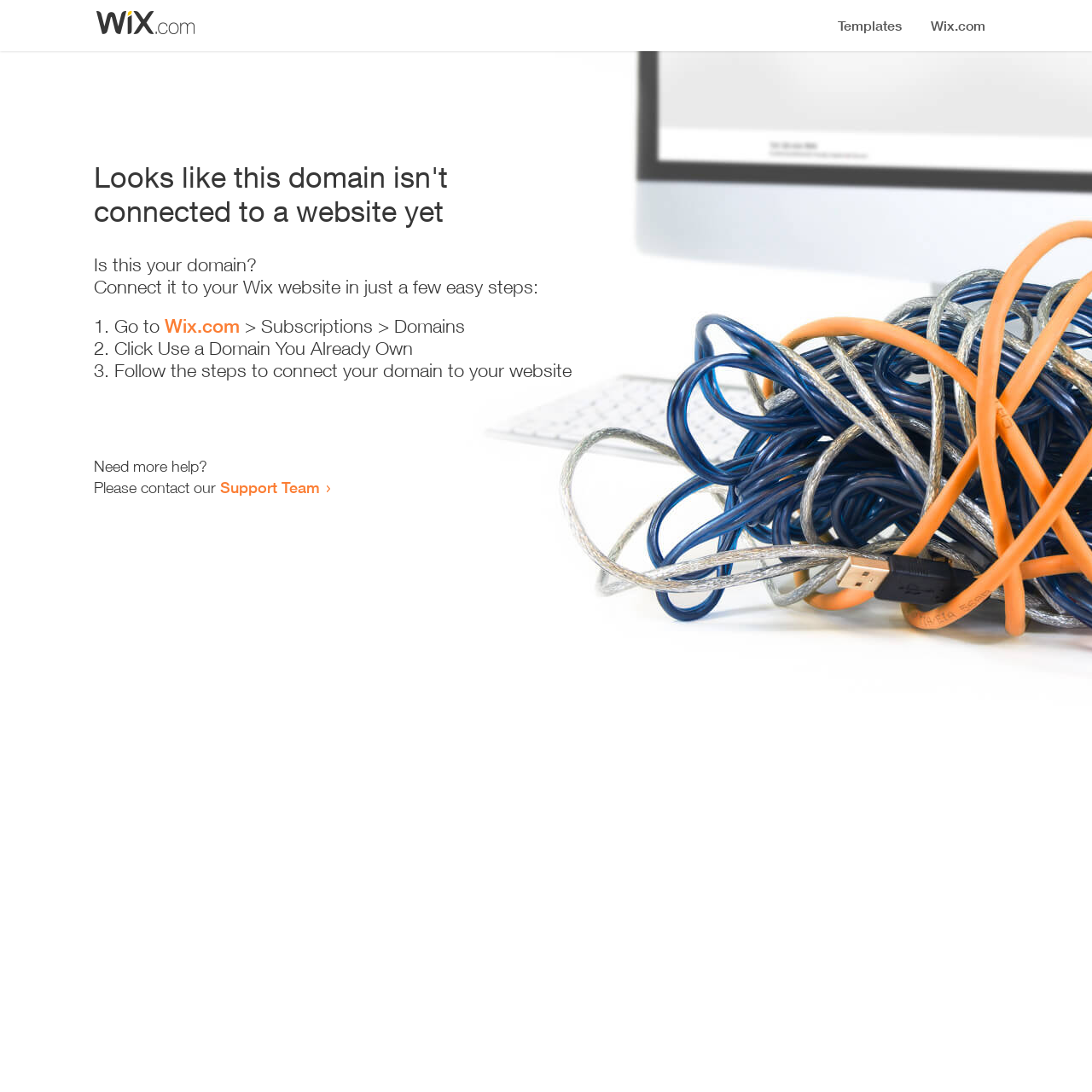Utilize the details in the image to thoroughly answer the following question: What is the purpose of the webpage?

The webpage provides a guide on how to connect a domain to a website, with step-by-step instructions and links to relevant resources, indicating that its purpose is to assist users in connecting their domains.